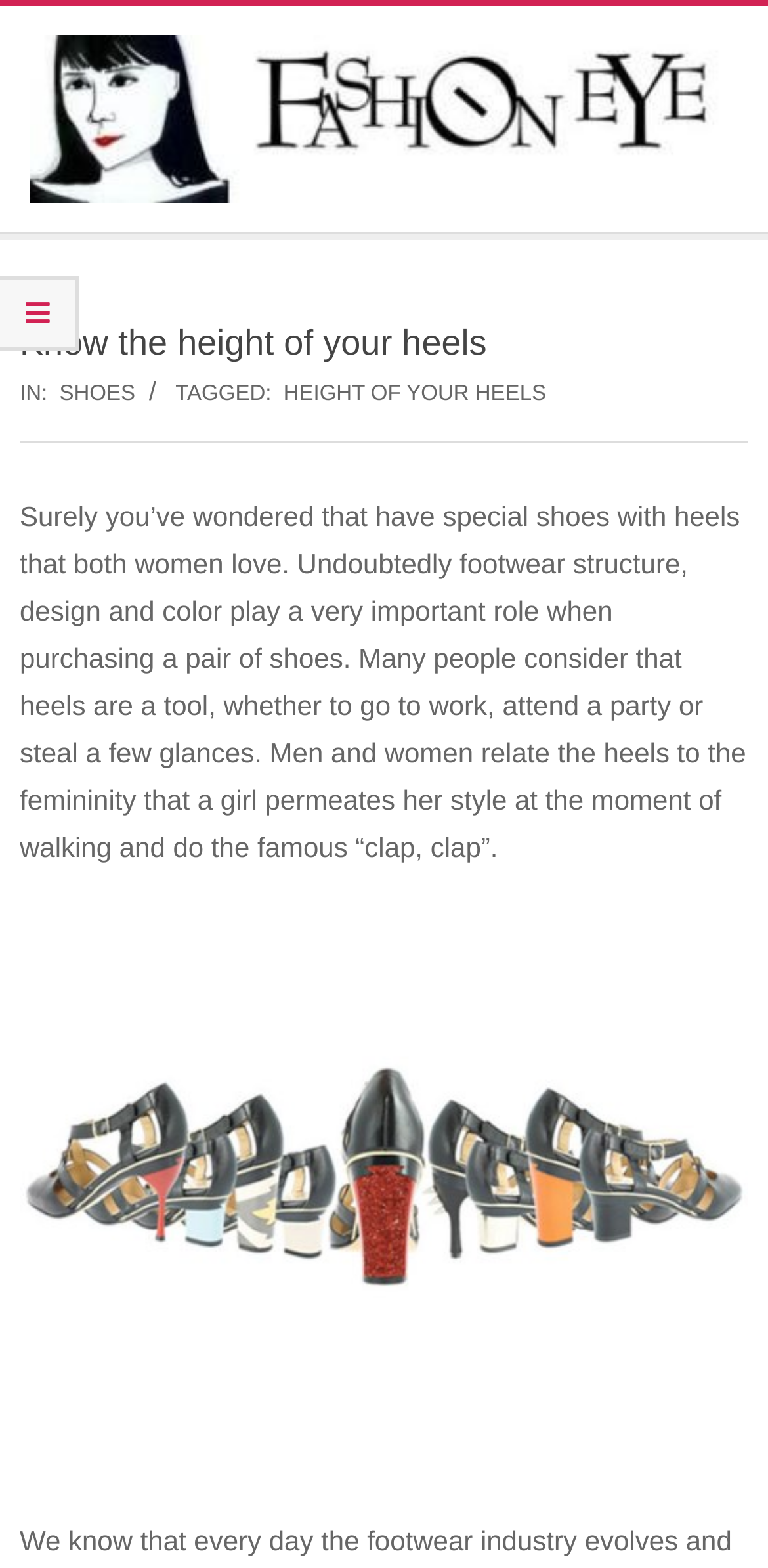Identify the bounding box coordinates of the HTML element based on this description: "Menu".

[0.0, 0.175, 0.103, 0.223]